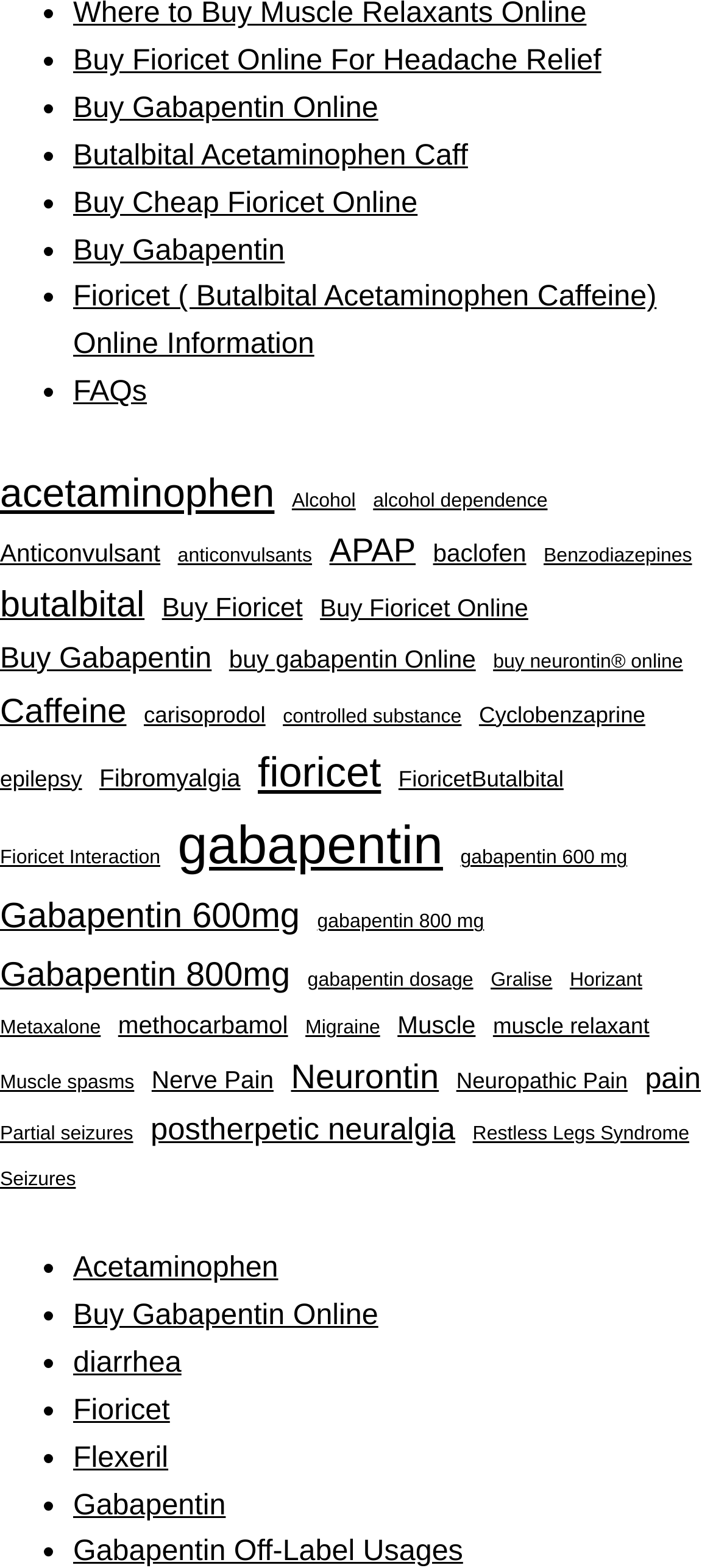Please answer the following question using a single word or phrase: 
What is the last product listed on this webpage?

Gabapentin